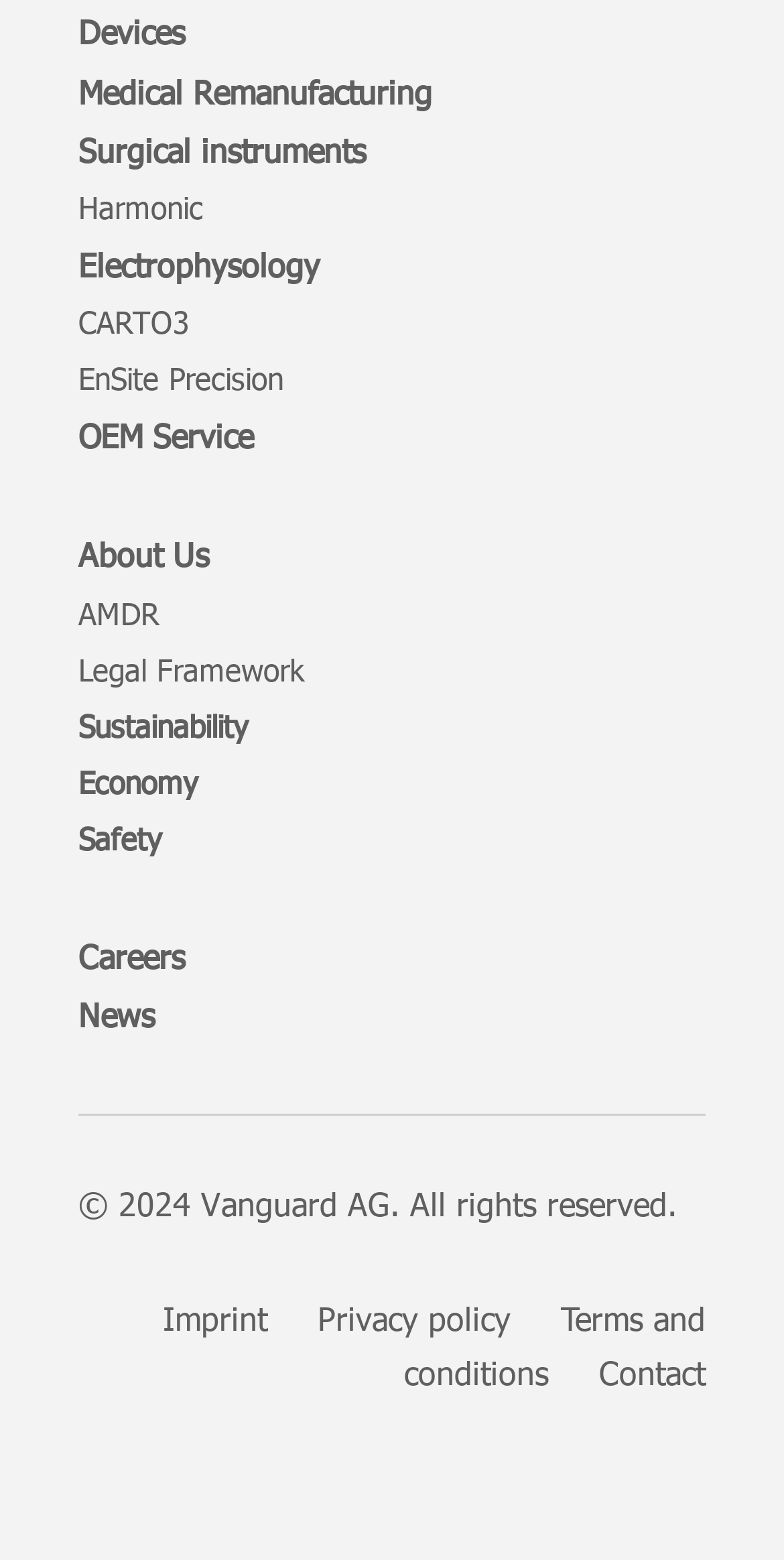Extract the bounding box coordinates of the UI element described: "Imprint". Provide the coordinates in the format [left, top, right, bottom] with values ranging from 0 to 1.

[0.208, 0.831, 0.341, 0.858]